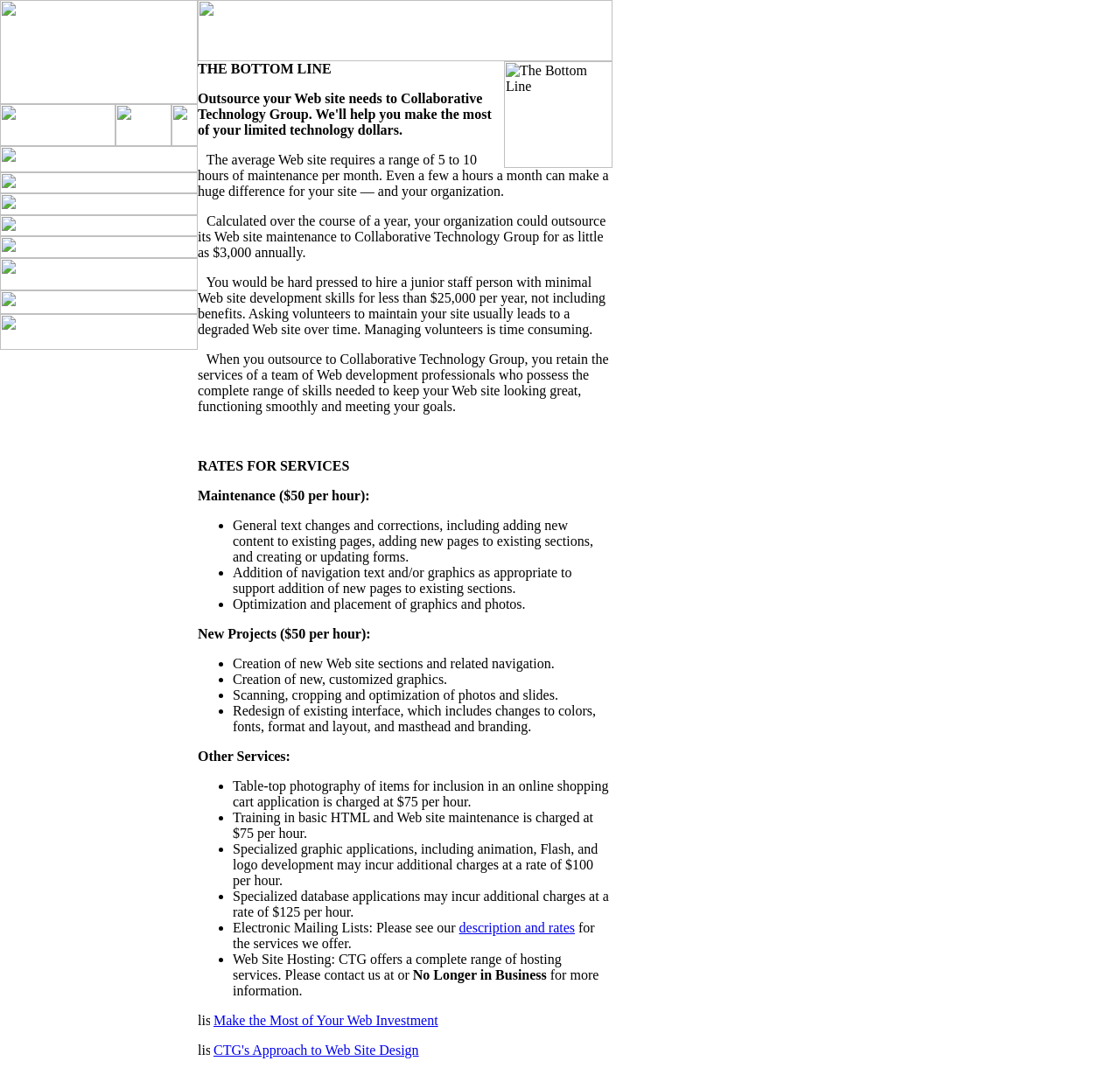Find the bounding box coordinates for the area you need to click to carry out the instruction: "Click the link at the bottom left corner". The coordinates should be four float numbers between 0 and 1, indicated as [left, top, right, bottom].

[0.0, 0.26, 0.177, 0.274]